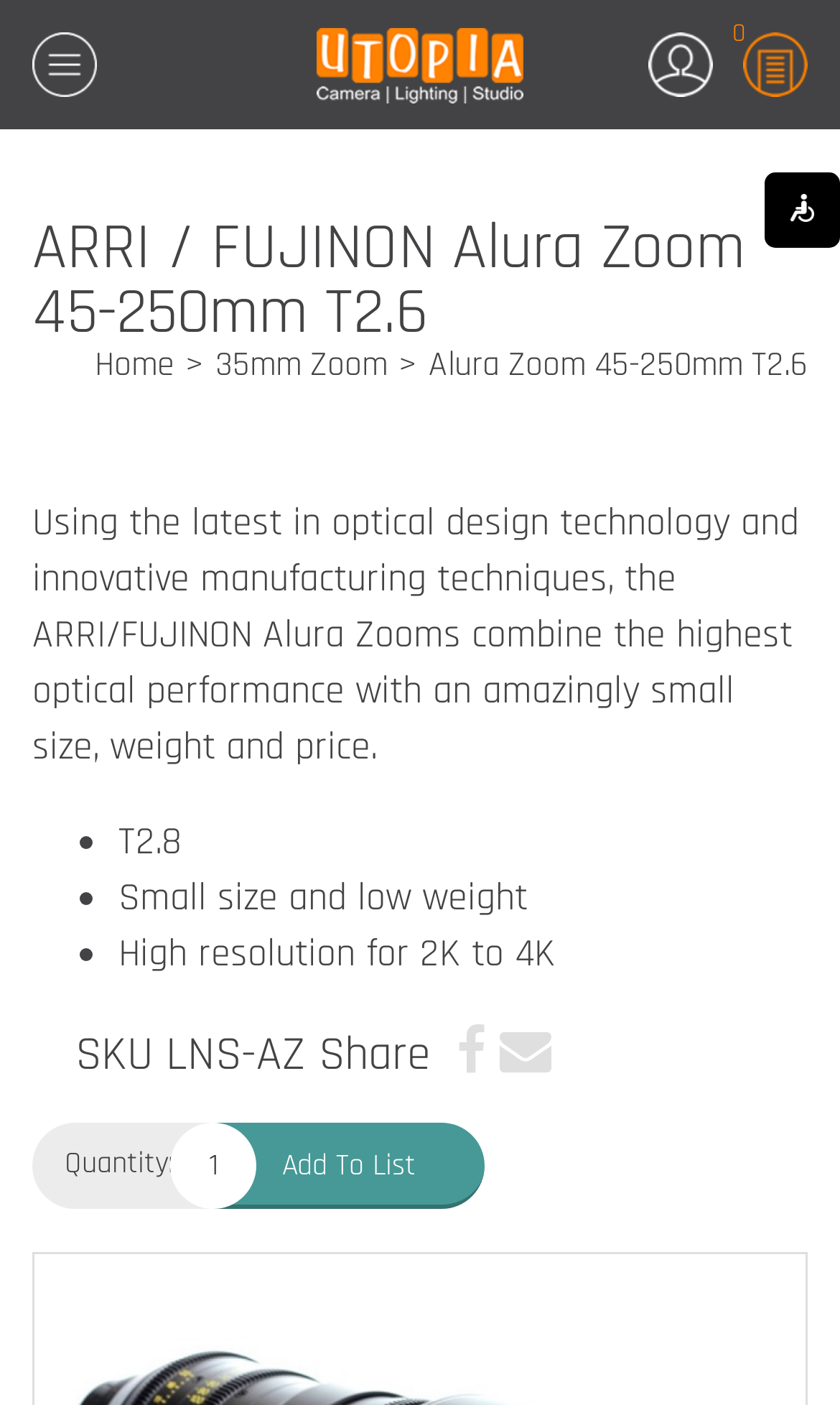Determine the bounding box coordinates for the clickable element required to fulfill the instruction: "Click the Home link". Provide the coordinates as four float numbers between 0 and 1, i.e., [left, top, right, bottom].

[0.113, 0.244, 0.208, 0.276]